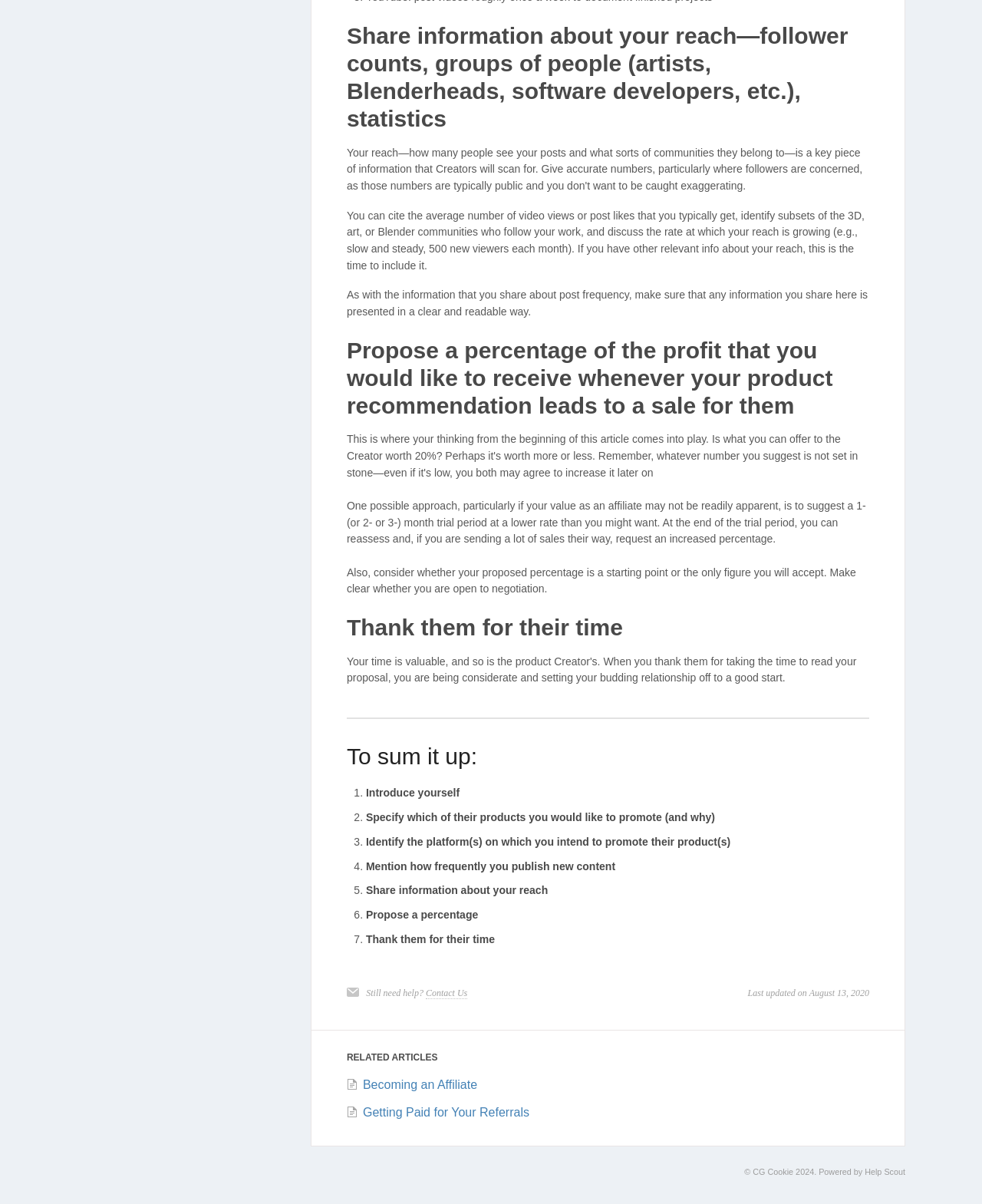Please predict the bounding box coordinates (top-left x, top-left y, bottom-right x, bottom-right y) for the UI element in the screenshot that fits the description: Connect Gujarat Desk

None